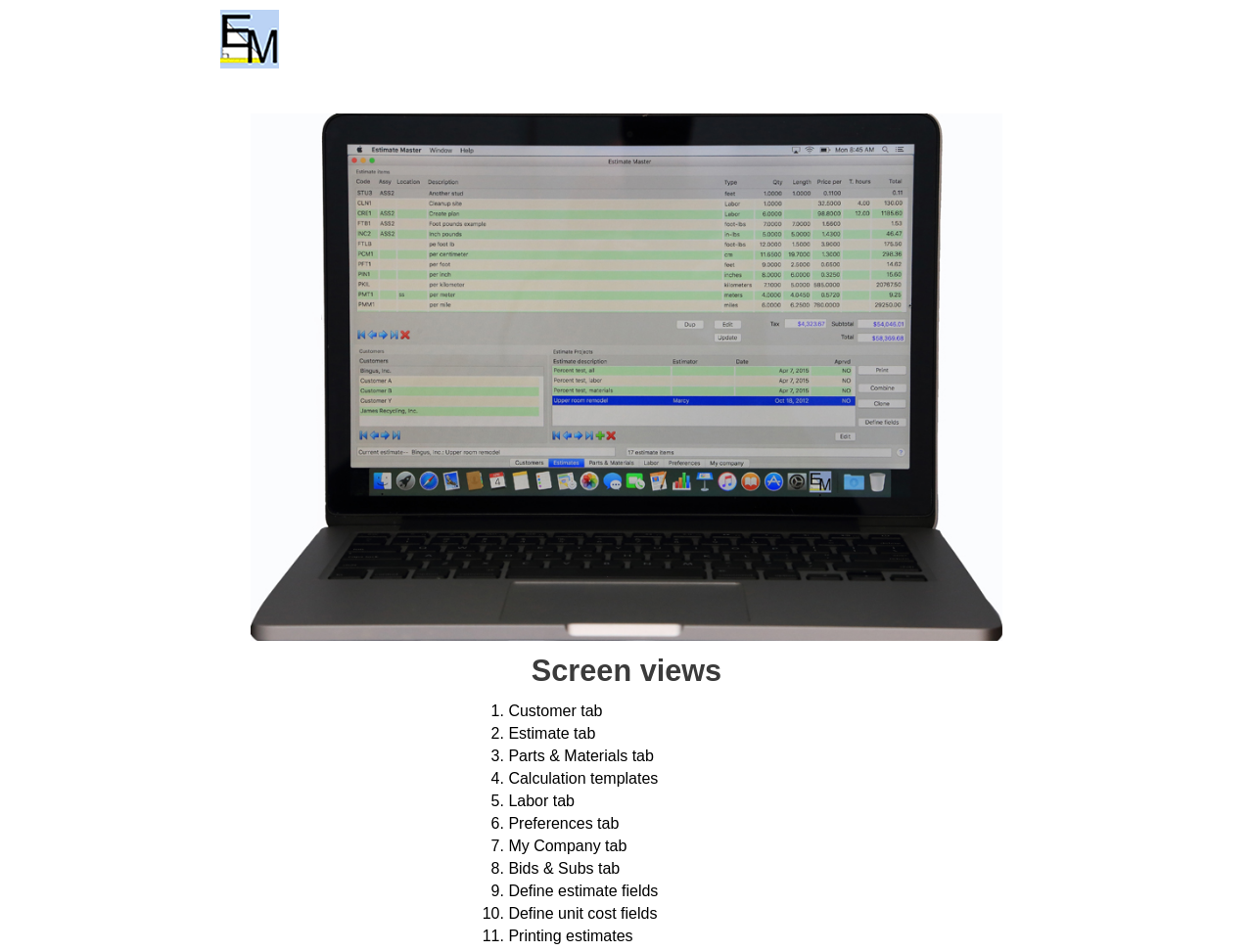Please provide a detailed answer to the question below based on the screenshot: 
What is the name of the software?

The name of the software can be determined by looking at the heading element 'Estimate Master' at the top of the webpage, which suggests that the webpage is about a software called Estimate Master.